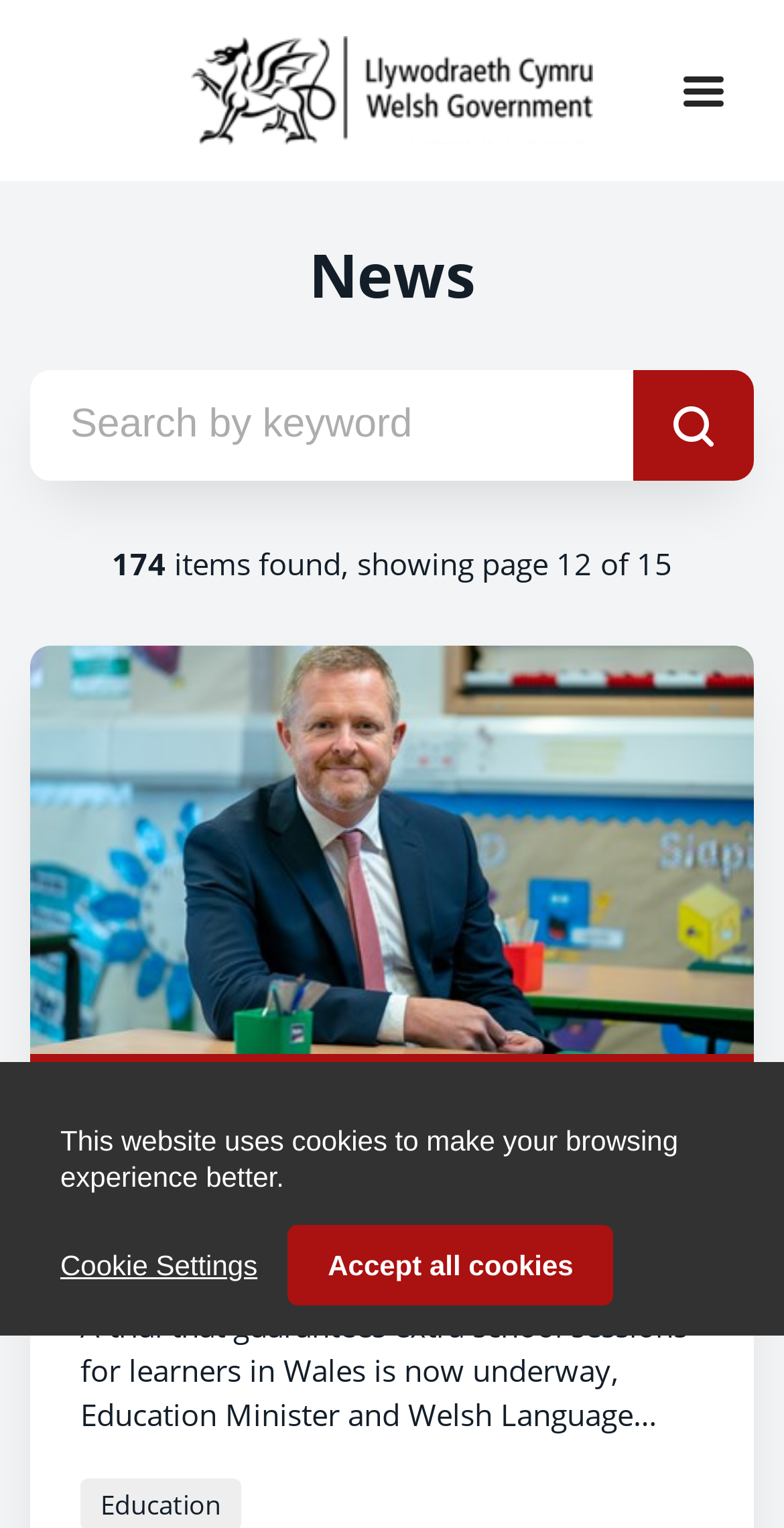What is the title of the latest news article?
Based on the image, give a concise answer in the form of a single word or short phrase.

Trial begins on school day reforms in Wales